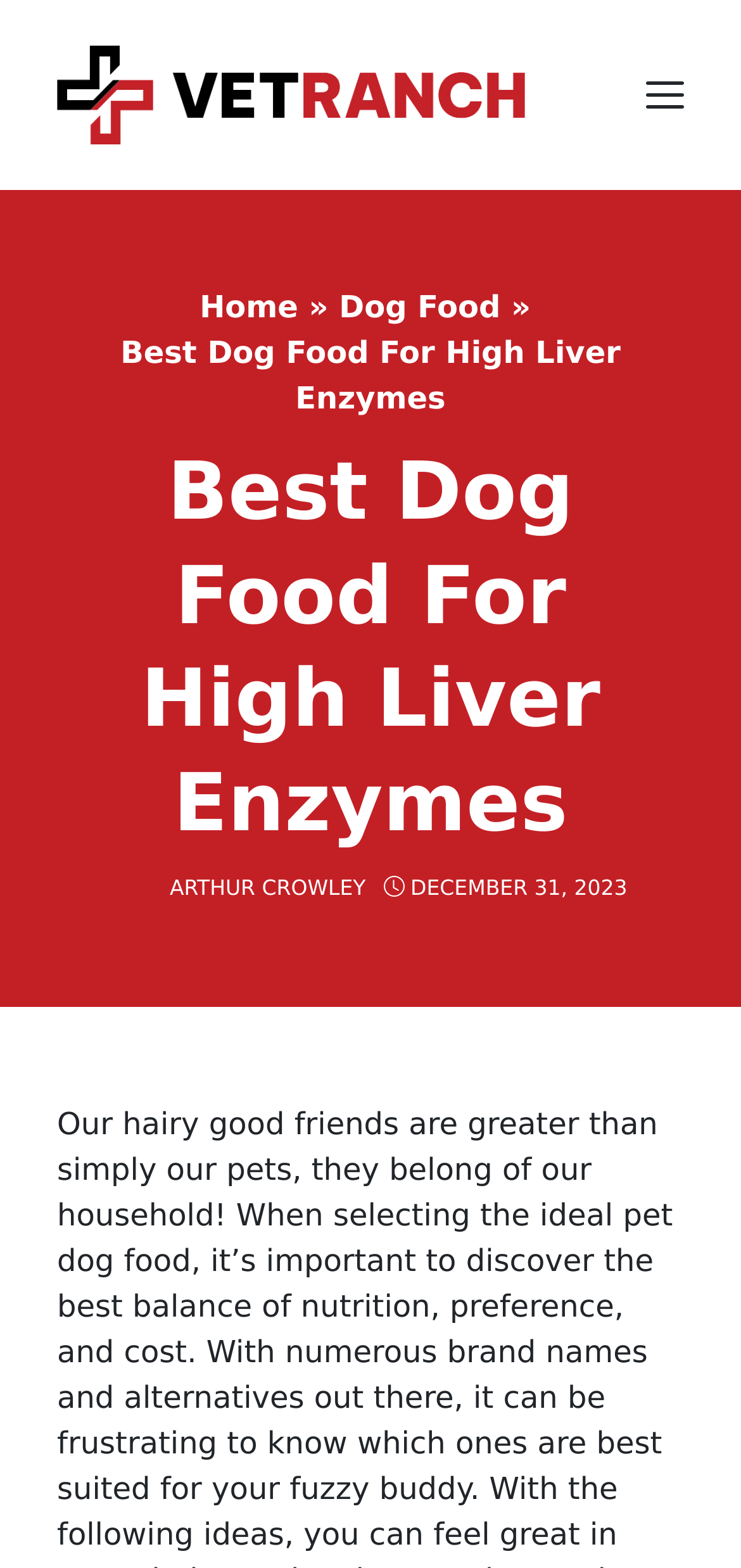Who is the author of the current article?
Carefully analyze the image and provide a thorough answer to the question.

The author of the current article can be found below the heading of the content section, where the link 'ARTHUR CROWLEY' is displayed.